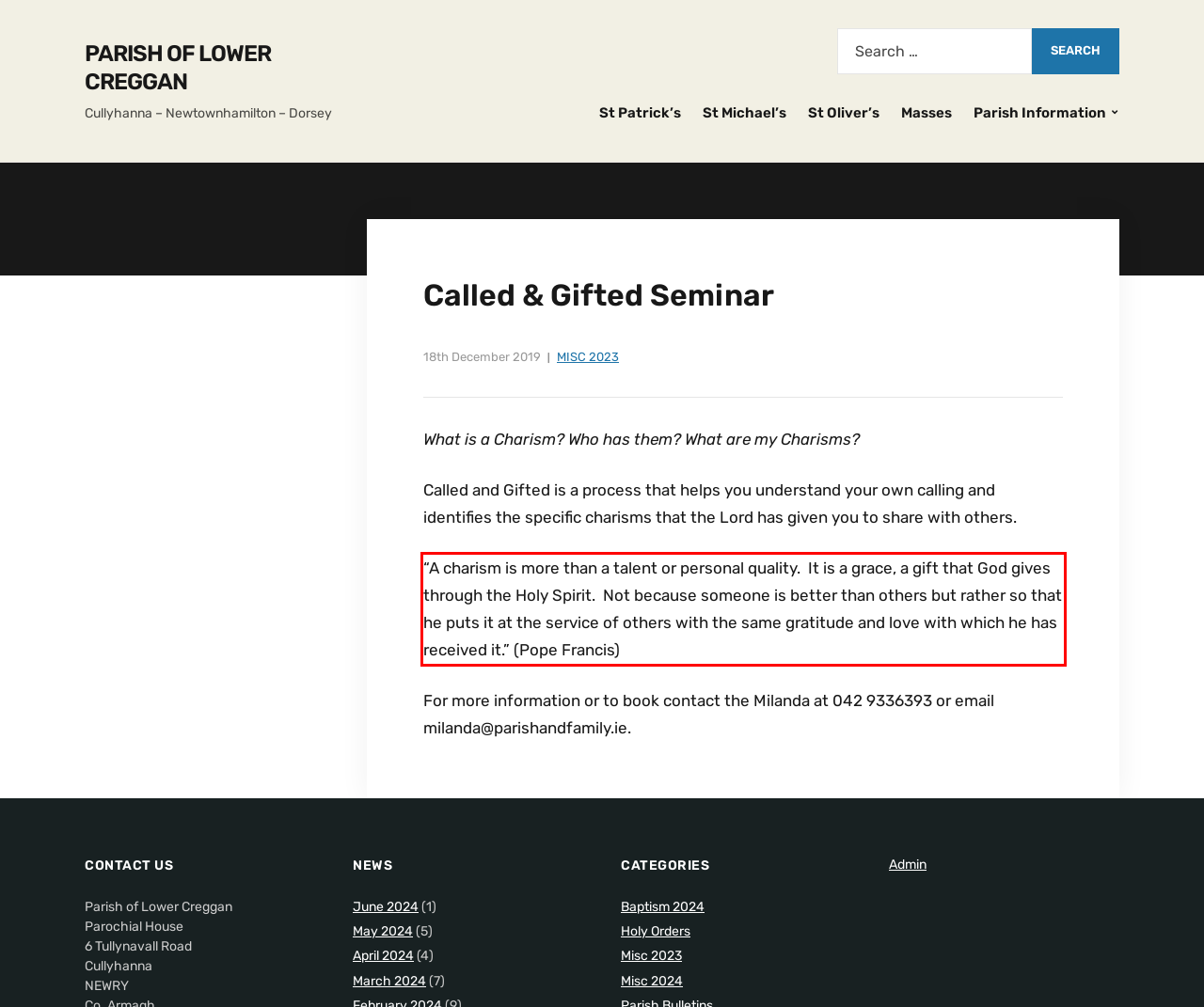Please extract the text content from the UI element enclosed by the red rectangle in the screenshot.

“A charism is more than a talent or personal quality. It is a grace, a gift that God gives through the Holy Spirit. Not because someone is better than others but rather so that he puts it at the service of others with the same gratitude and love with which he has received it.” (Pope Francis)